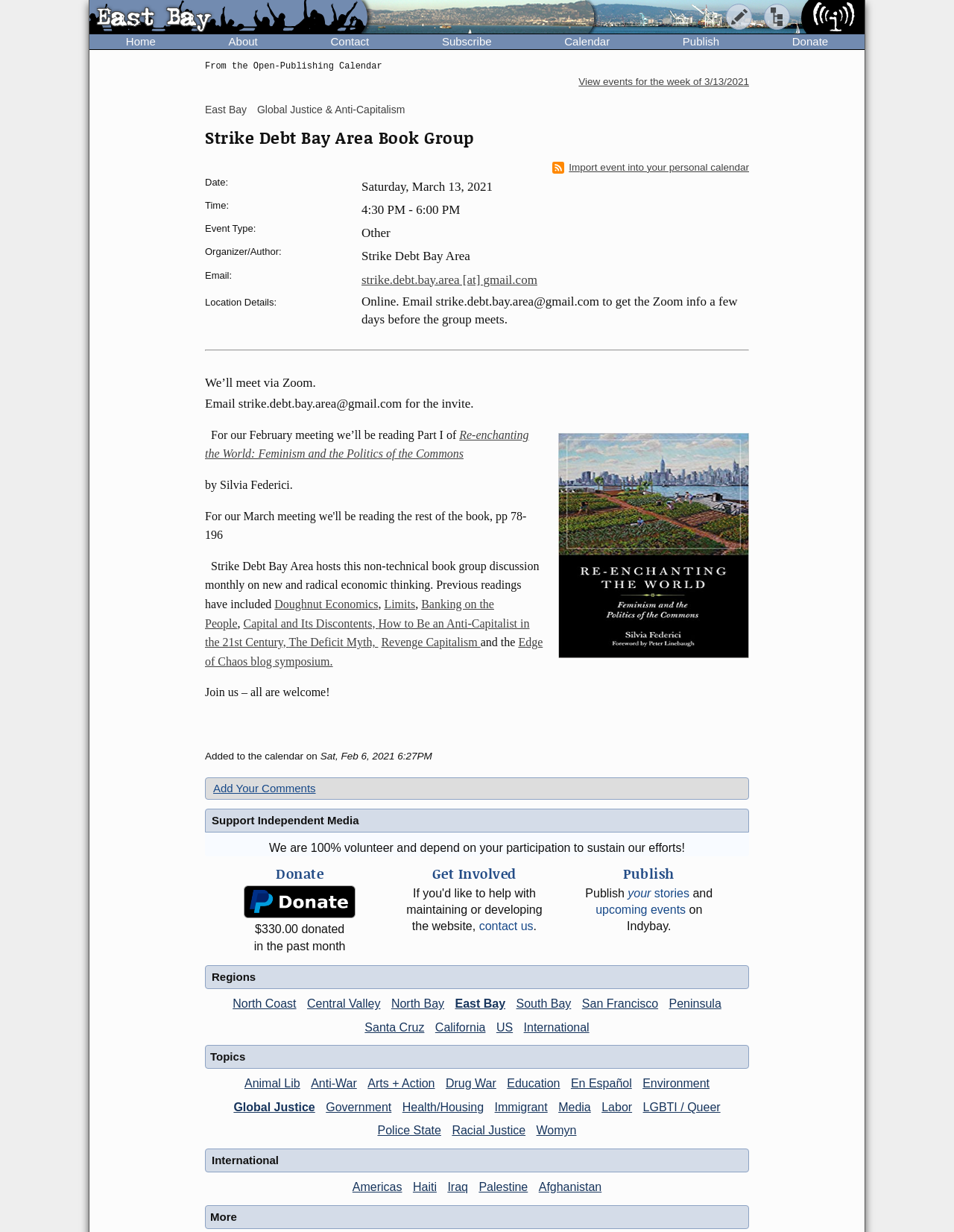Describe all the key features and sections of the webpage thoroughly.

The webpage is about the Strike Debt Bay Area Book Group, which is a non-technical book group discussion focused on new and radical economic thinking. The group meets monthly to discuss various books, and the webpage provides information about their upcoming meeting.

At the top of the page, there is a navigation menu with links to "Home", "About", "Contact", "Subscribe", "Calendar", "Publish", and "Donate". Below the navigation menu, there is a section with links to "East Bay" and "Indybay", accompanied by images.

The main content of the page is divided into sections. The first section displays the title "Strike Debt Bay Area Book Group" and provides information about the upcoming meeting, including the date, time, and location. The location is online, and attendees need to email the group to get the Zoom information.

The next section describes the book to be discussed at the meeting, "Re-enchanting the World: Feminism and the Politics of the Commons" by Silvia Federici. There is also a list of previous books discussed by the group, including "Doughnut Economics", "Limits", "Banking on the People", and others.

Below this section, there is a call to action to join the group, followed by a section with information about the calendar event, including the date and time it was added to the calendar.

The page also features a section with links to "Add Your Comments", "Support Independent Media", and "Donate". The "Donate" section displays a button and a thermometer showing the amount donated in the past month. There are also headings for "Get Involved" and "Publish", with links to contact the group and publish stories and upcoming events on Indybay.

Finally, there is a section with links to "Regions", including "North Coast", and a link to "View events for the week of 3/13/2021".